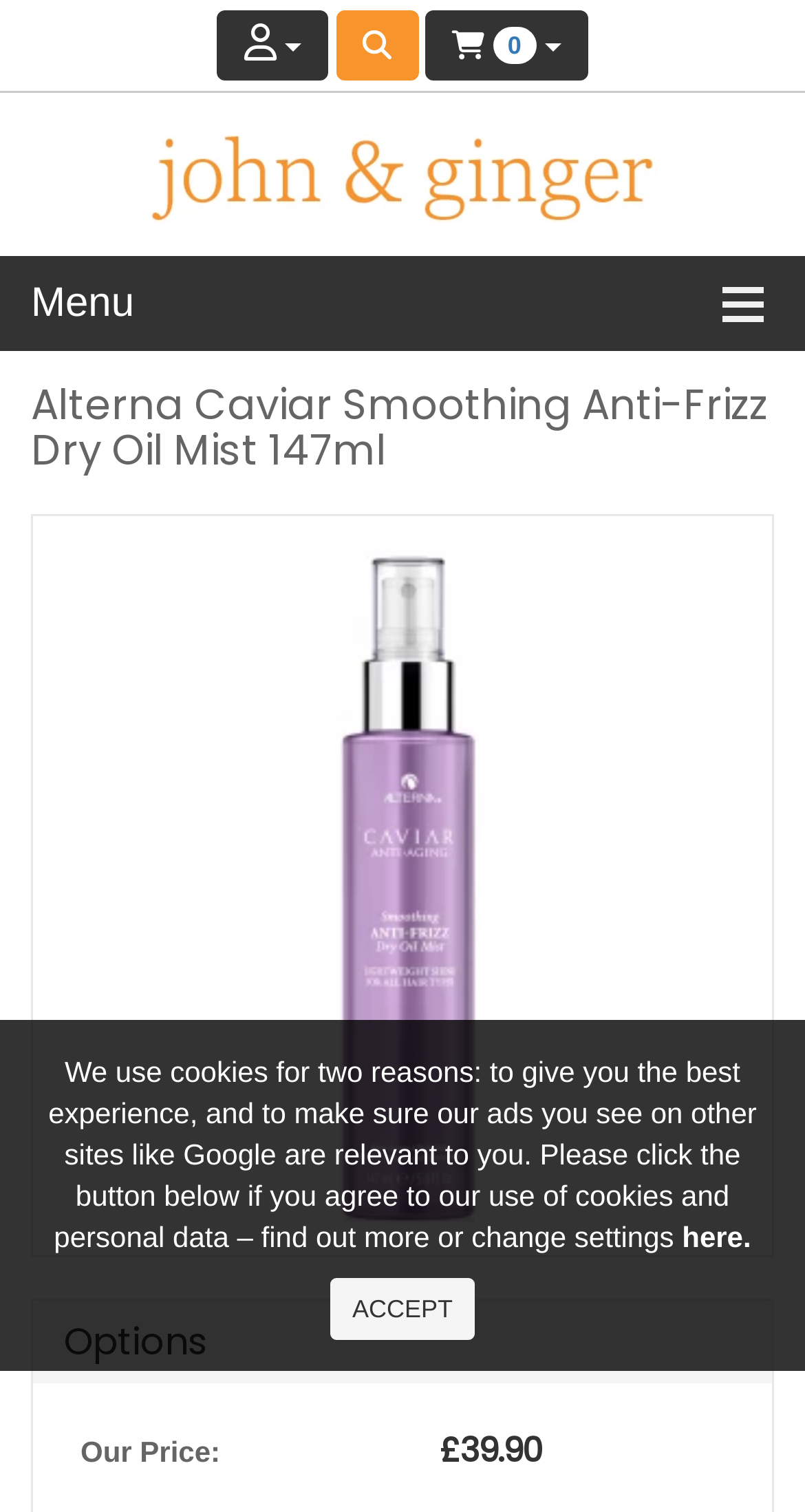Provide the bounding box coordinates of the UI element that matches the description: "Jason Aldean".

None